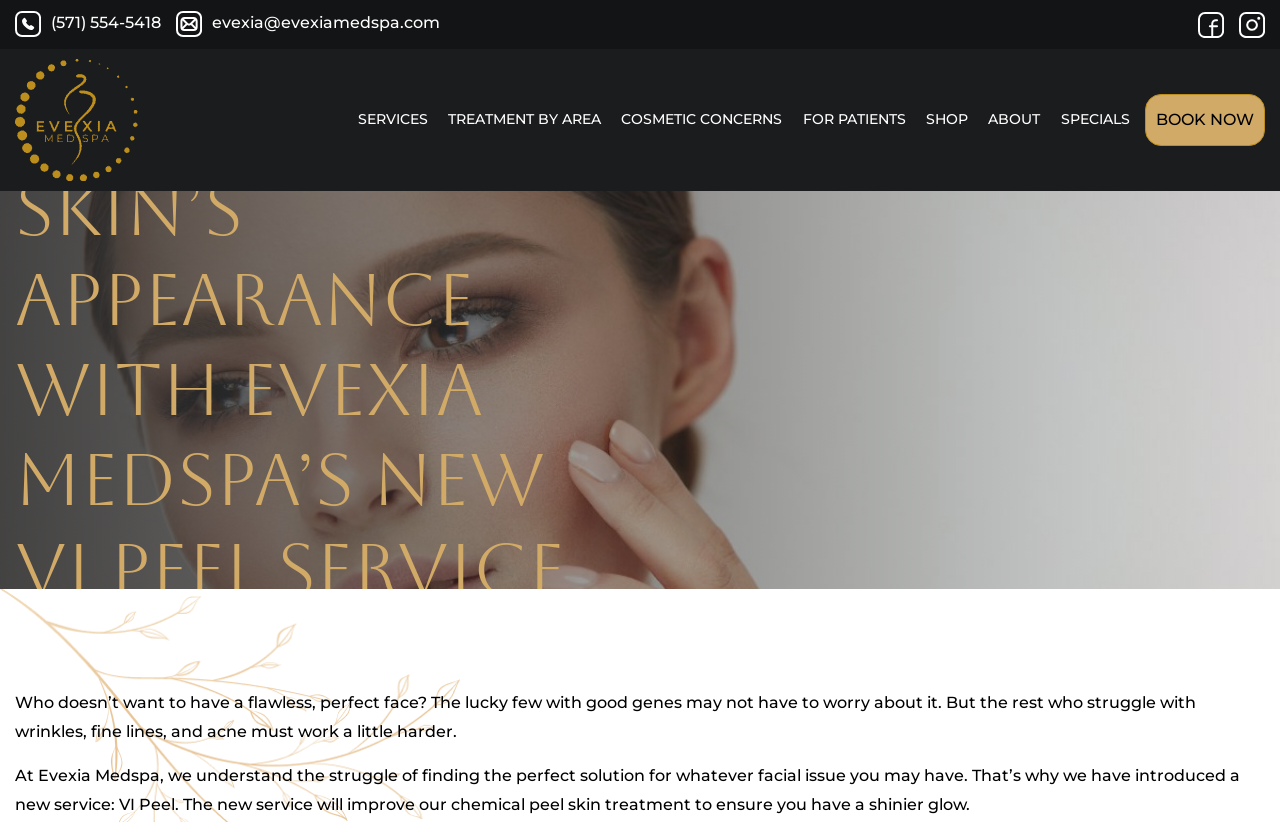How many social media platforms does Evexia Medspa have?
Using the visual information, reply with a single word or short phrase.

At least 2